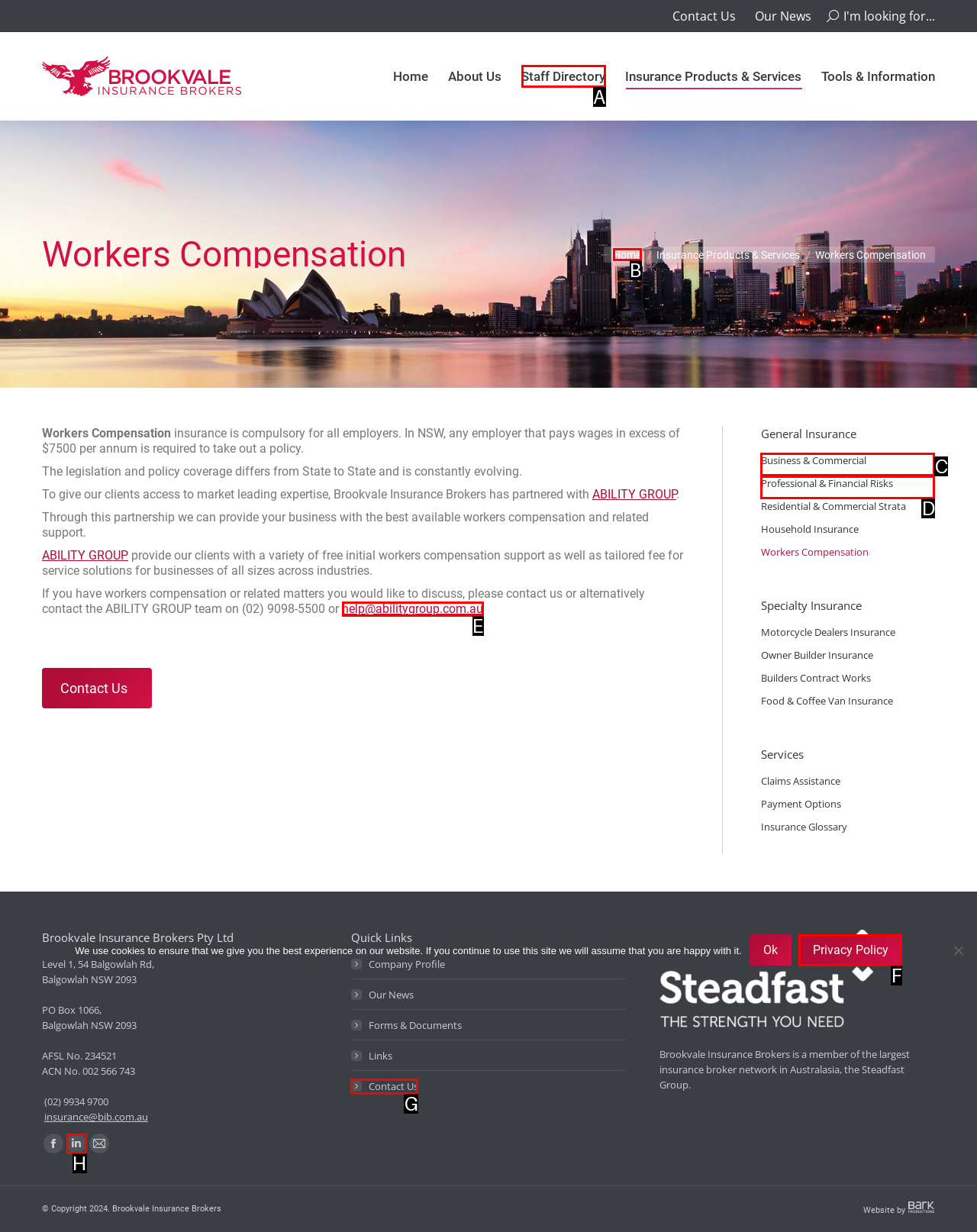Find the UI element described as: help@abilitygroup.com.au
Reply with the letter of the appropriate option.

E